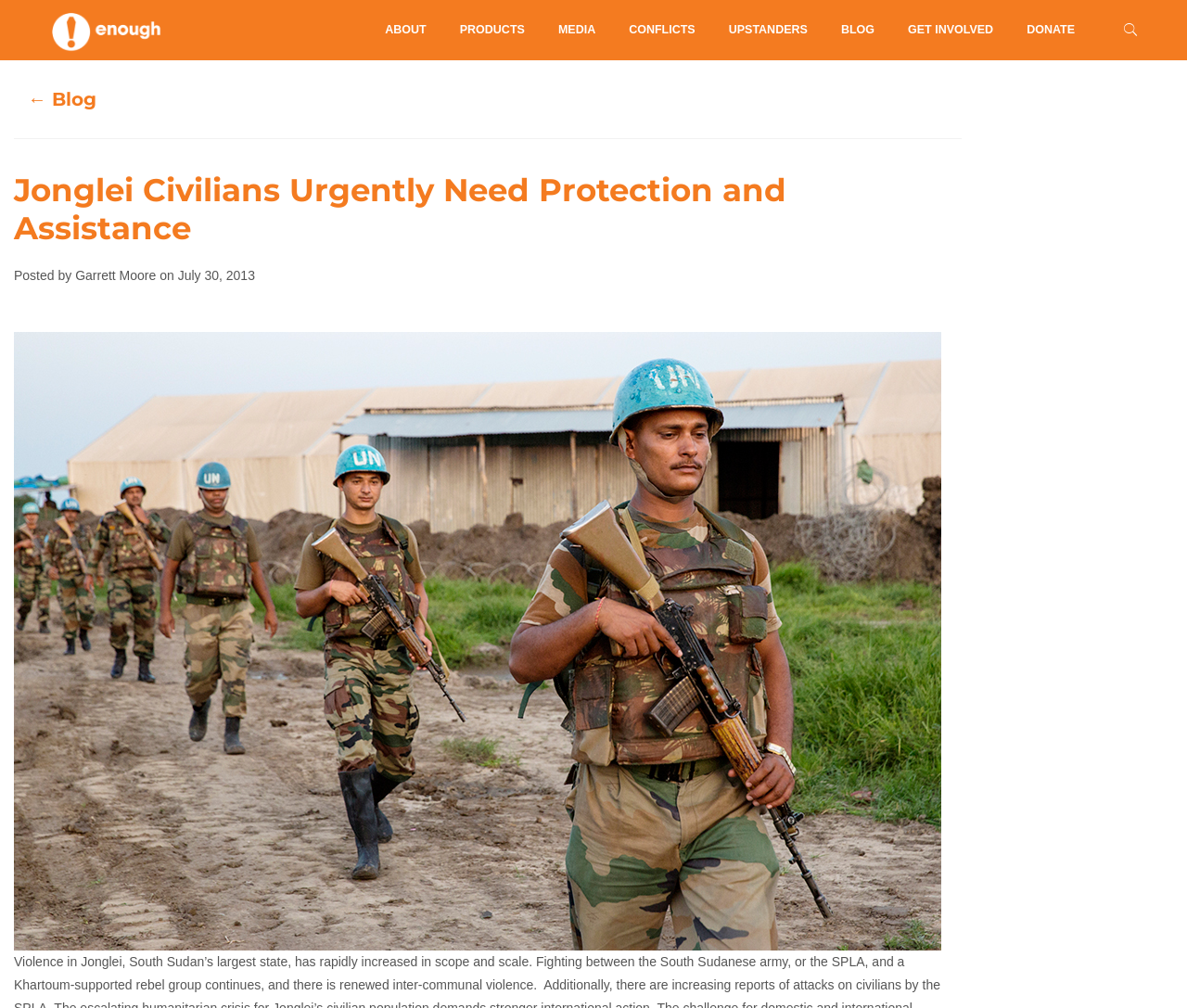Please find the bounding box coordinates of the element that you should click to achieve the following instruction: "read the blog post". The coordinates should be presented as four float numbers between 0 and 1: [left, top, right, bottom].

[0.109, 0.221, 0.891, 0.344]